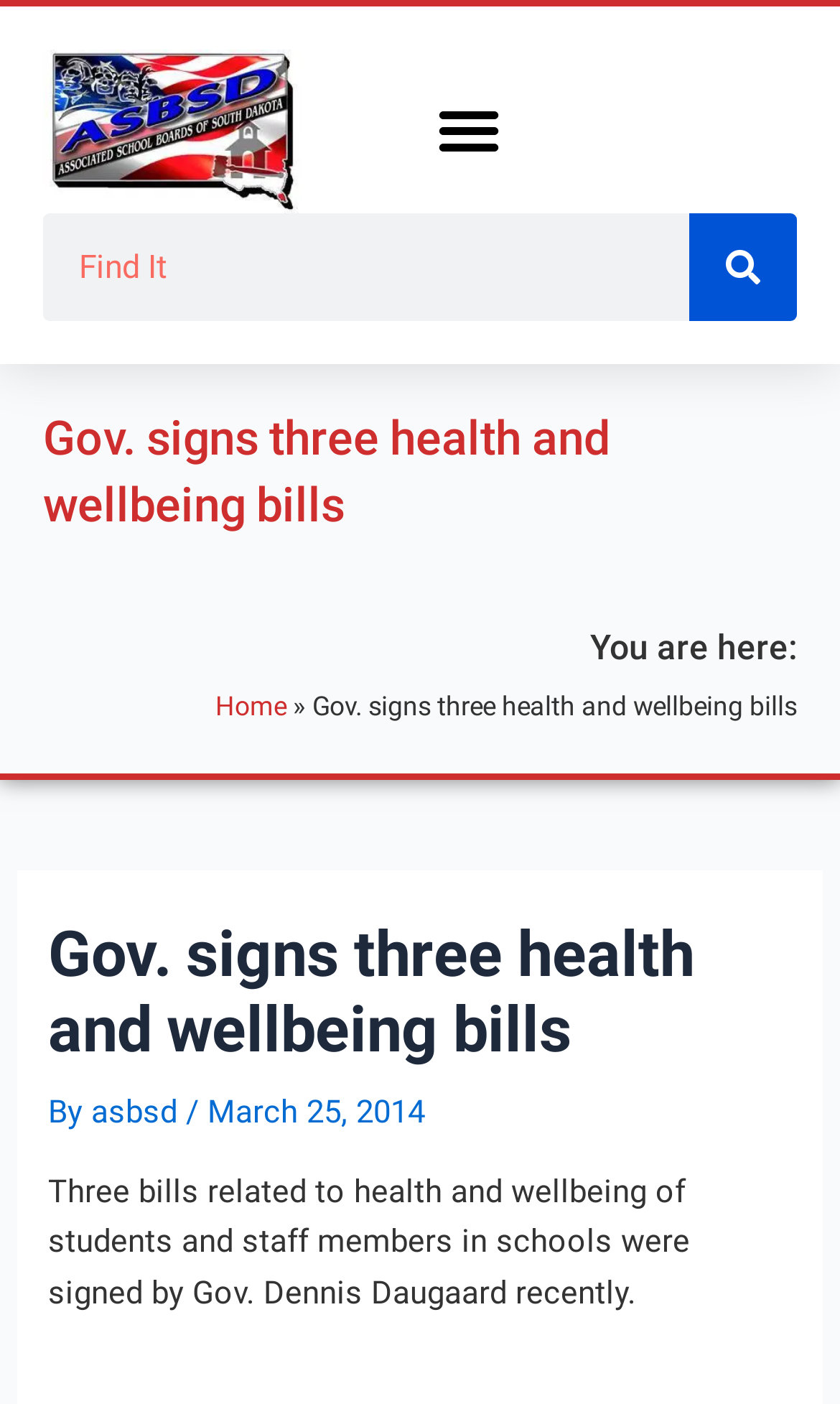Could you please study the image and provide a detailed answer to the question:
Who signed three health and wellbeing bills?

I found the answer by reading the text content of the webpage, specifically the sentence 'Three bills related to health and wellbeing of students and staff members in schools were signed by Gov. Dennis Daugaard recently.'